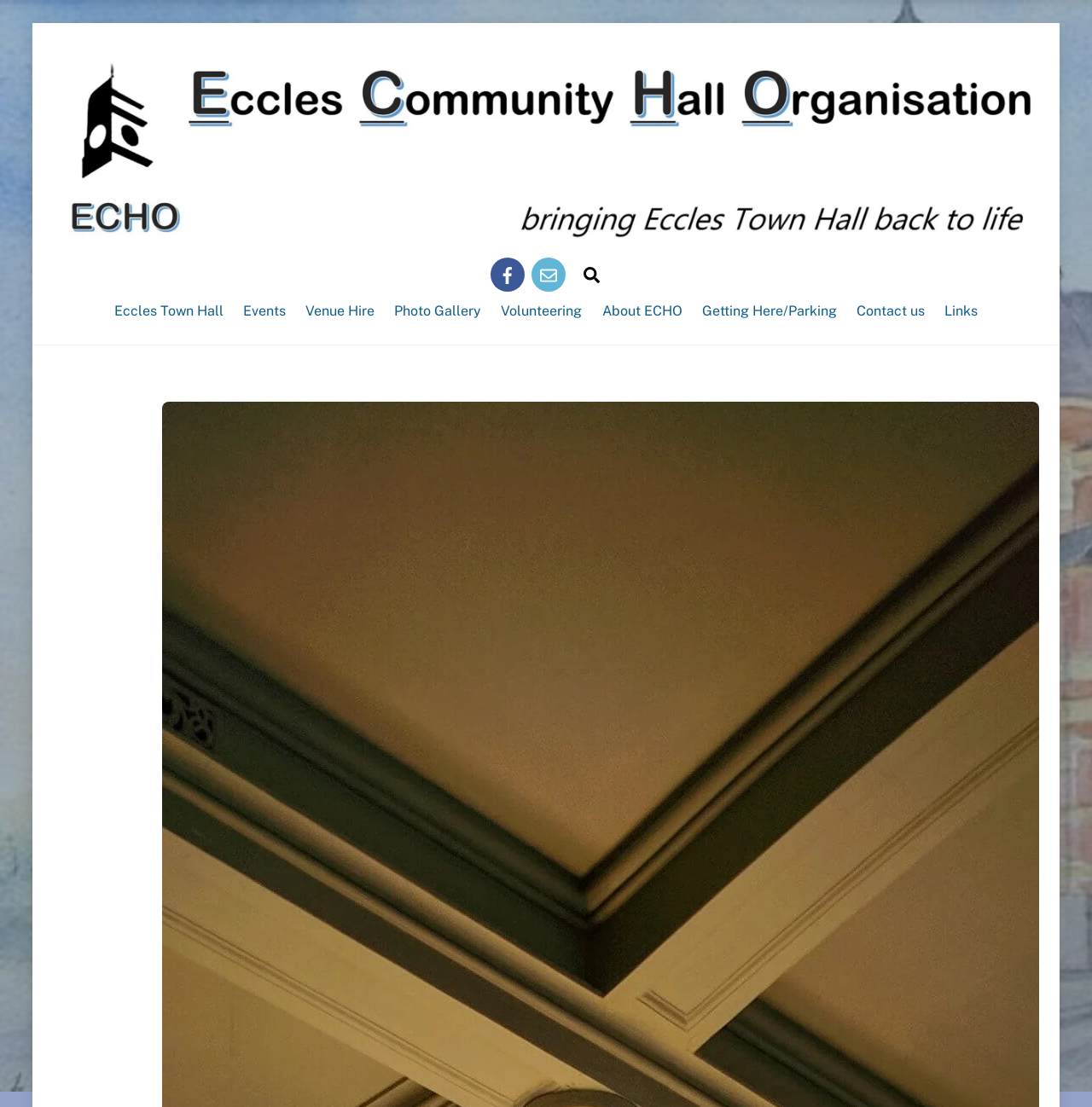Produce an extensive caption that describes everything on the webpage.

The webpage is a newsletter for E.C.H.O. (Echo Community Heritage Organisation) dated June 2017. At the top left, there is a logo of E.C.H.O. accompanied by a link to the organization's website. Below the logo, there are three social media links: Facebook, email, and Search, each with an accompanying icon. 

On the left side, there is a navigation menu with eight links: Eccles Town Hall, Events, Venue Hire, Photo Gallery, Volunteering, About ECHO, Getting Here/Parking, and Contact us. These links are arranged vertically, with the first link starting from the top left and the last link ending at the bottom left. 

The overall layout is organized, with clear headings and concise text. There are a total of nine images on the page, including the logo, social media icons, and a search icon.